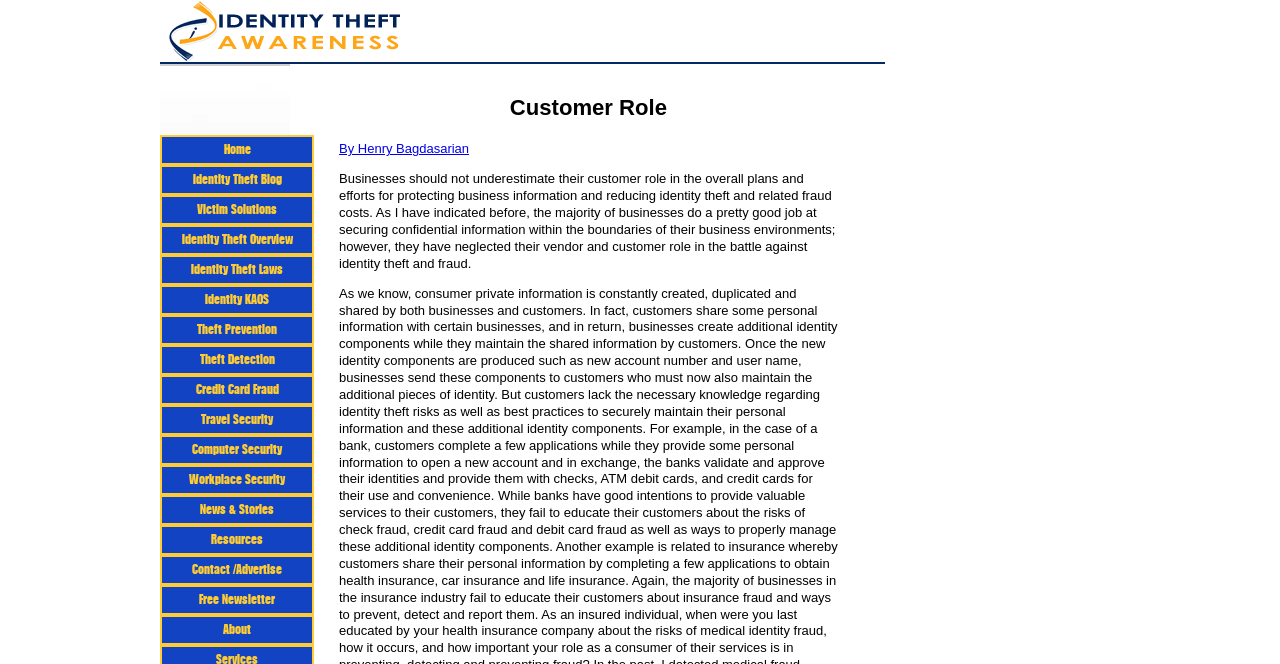Describe all the visual and textual components of the webpage comprehensively.

This webpage is focused on the customer's role in preventing identity fraud. At the top, there is a horizontal navigation menu with 17 links, including "Home", "Identity Theft Blog", "Victim Solutions", and others, which are evenly spaced and aligned to the left. 

Below the navigation menu, there is a heading titled "Customer Role" that spans about half of the page width. Underneath the heading, there is an article or blog post written by Henry Bagdasarian, which takes up the majority of the page. The content of the article emphasizes the importance of businesses acknowledging customers as partners in the fight against identity fraud and providing them with necessary awareness and education to reduce their risk of identity theft.